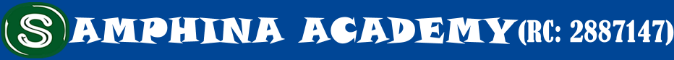What is the registration number of Samphina Academy?
Please answer the question with as much detail and depth as you can.

The registration number of Samphina Academy is indicated below the academy's name, emphasizing the legitimacy and formal recognition of the institution, which is RC: 2887147.